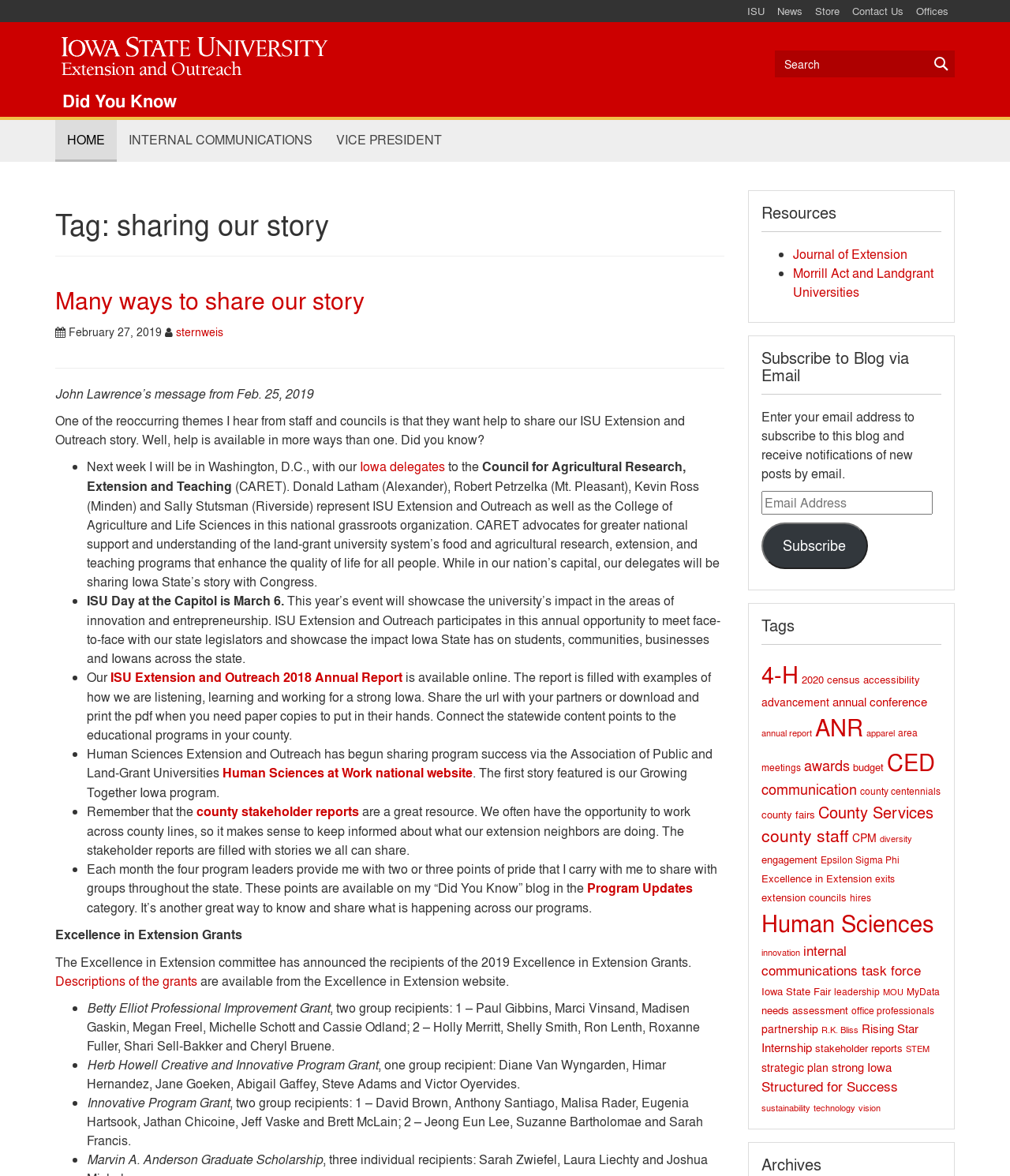Locate the bounding box coordinates of the clickable part needed for the task: "Visit the ISU homepage".

[0.734, 0.0, 0.763, 0.019]